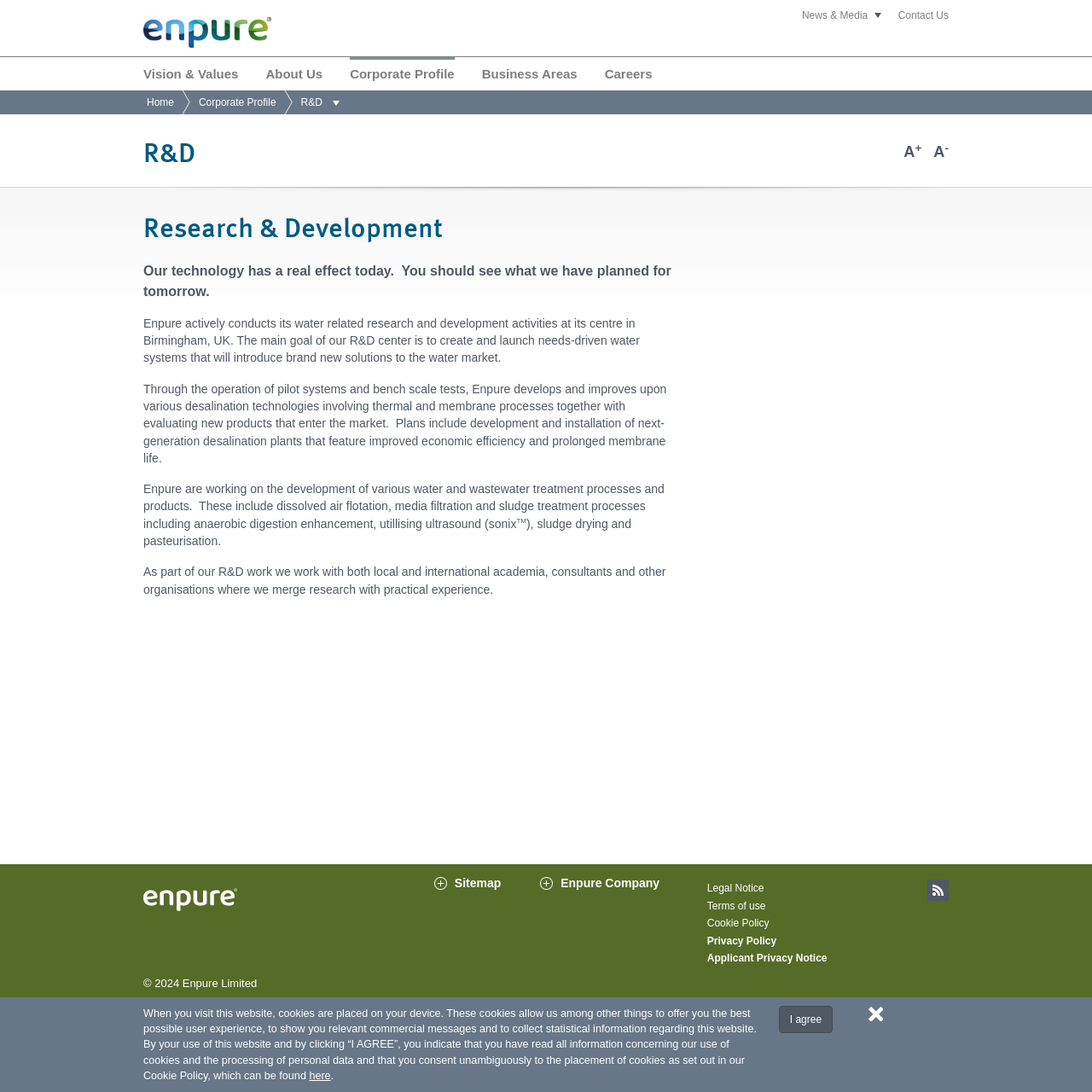Use the information in the screenshot to answer the question comprehensively: What is the name of the company?

The company name is mentioned in the logo at the top left corner of the webpage, and also in the text 'Enpure actively conducts its water related research and development activities at its four dedicated R&D centres'.